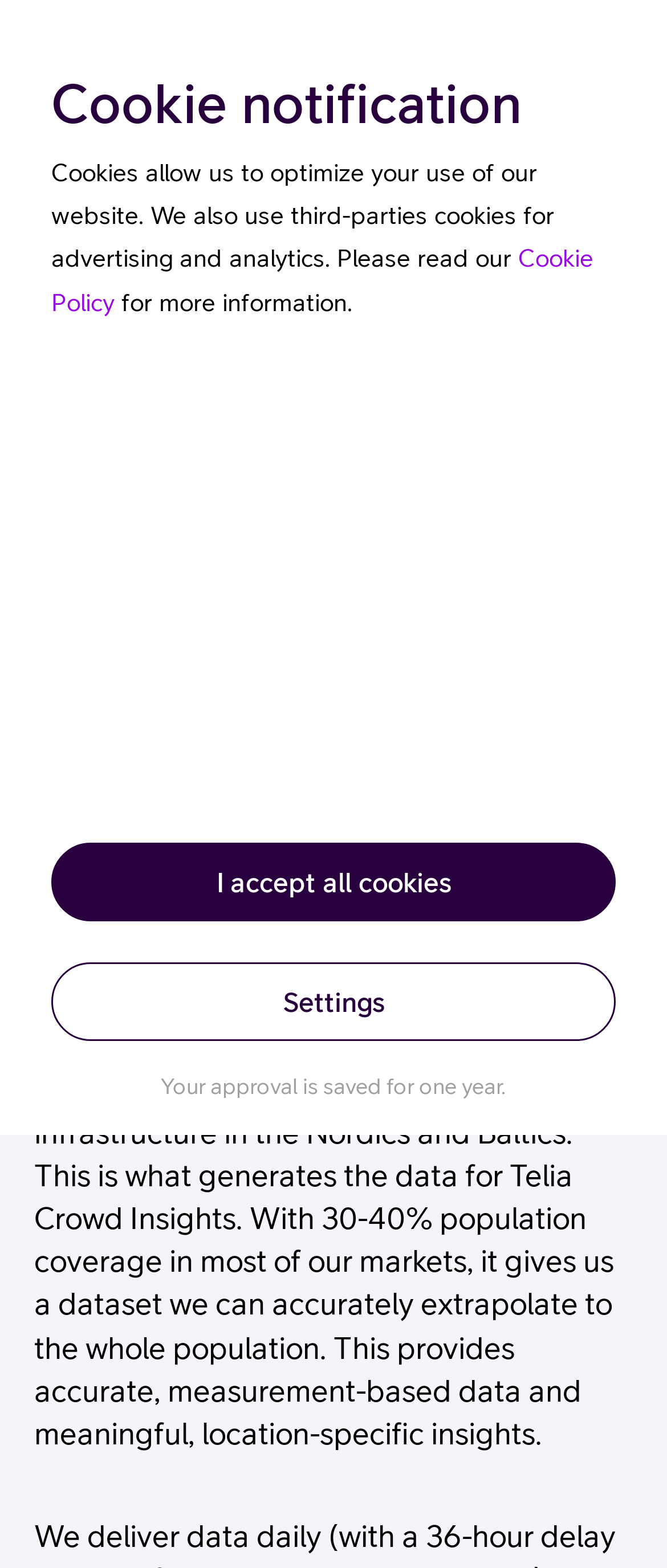Identify the bounding box for the UI element that is described as follows: "Cookie Policy".

[0.077, 0.155, 0.89, 0.201]